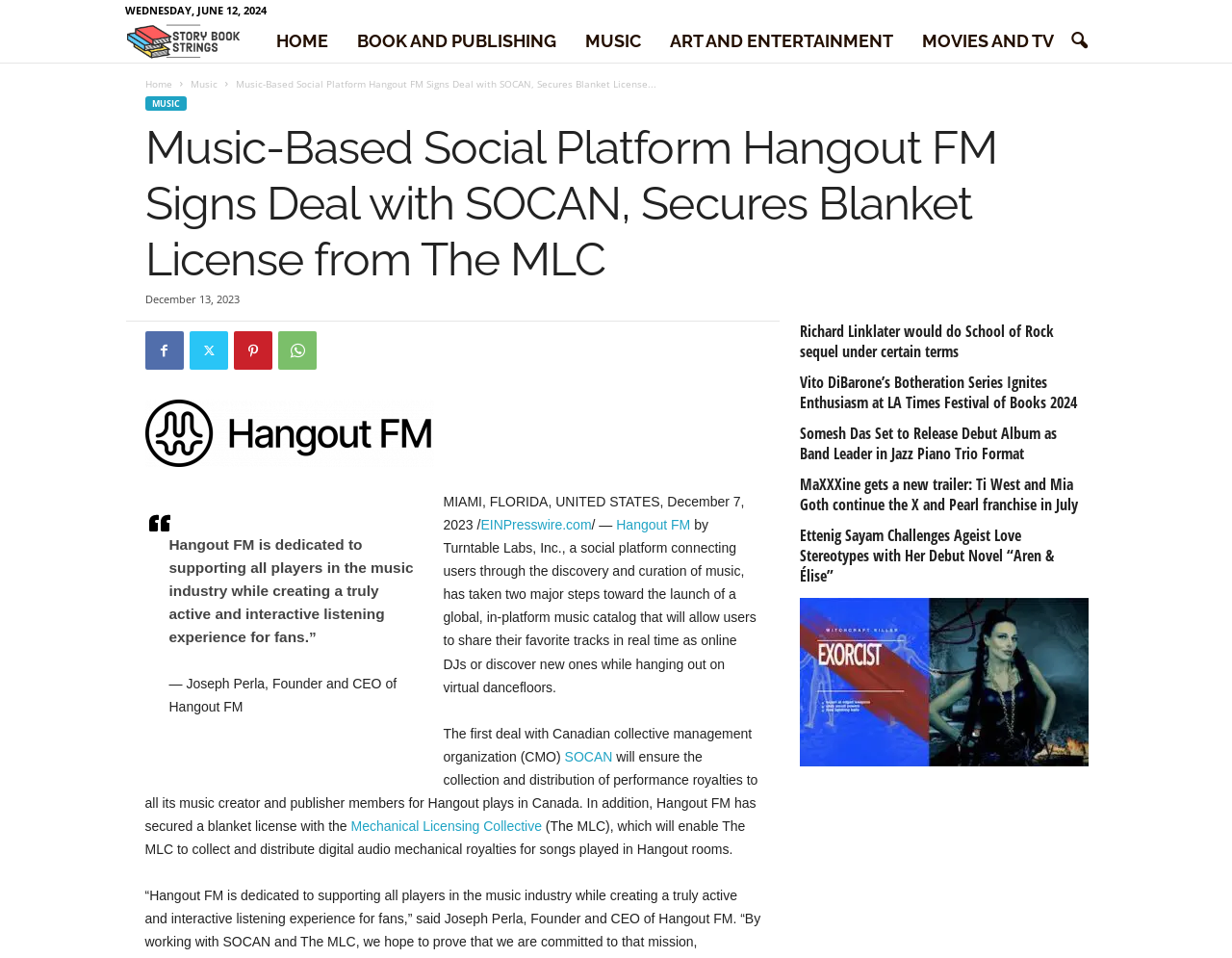Predict the bounding box coordinates of the area that should be clicked to accomplish the following instruction: "Click on the 'HOME' link". The bounding box coordinates should consist of four float numbers between 0 and 1, i.e., [left, top, right, bottom].

[0.213, 0.021, 0.278, 0.065]